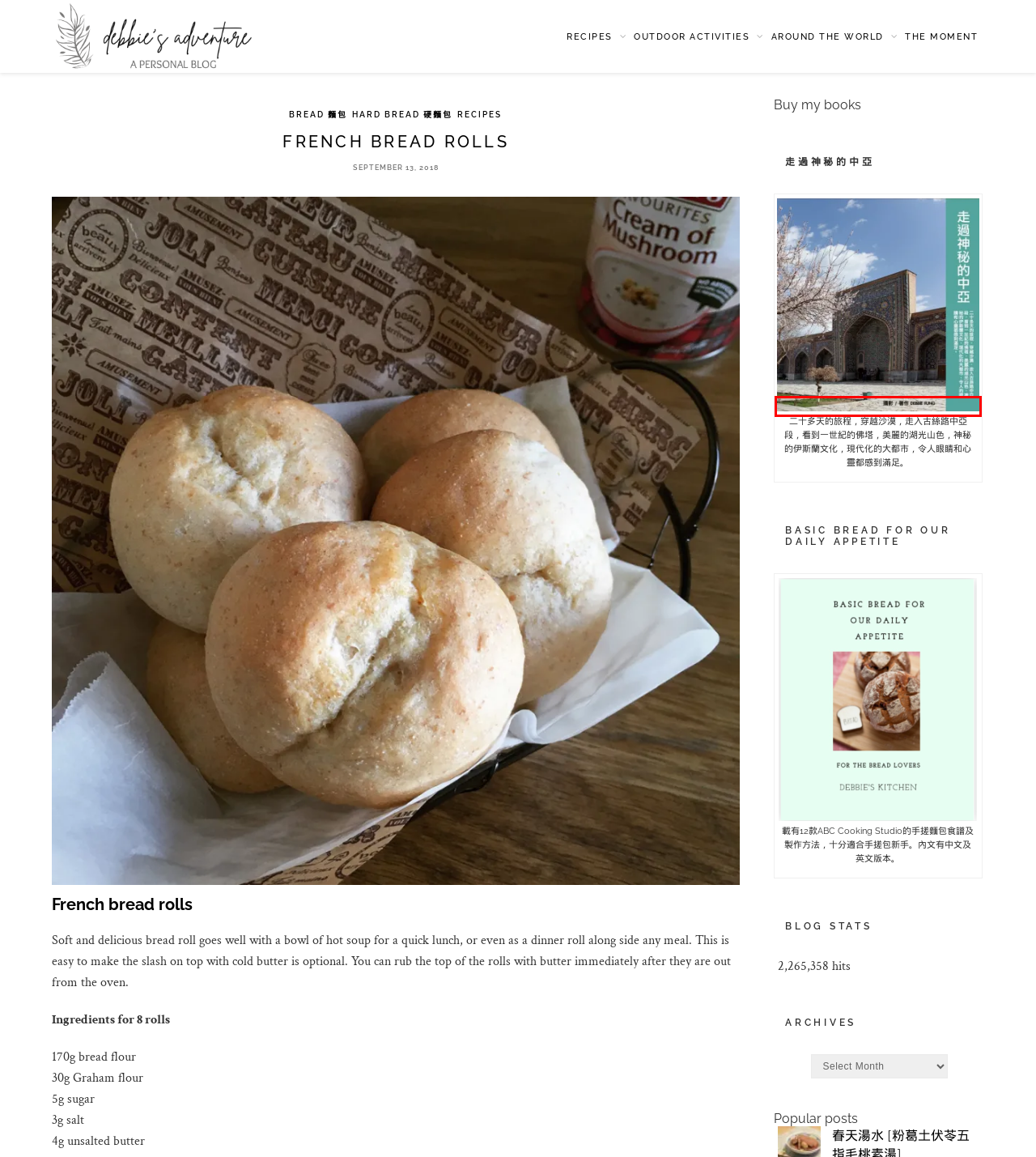Review the webpage screenshot provided, noting the red bounding box around a UI element. Choose the description that best matches the new webpage after clicking the element within the bounding box. The following are the options:
A. Recipes Archives - Debbie's adventure 我的小天地
B. Around the world Archives - Debbie's adventure 我的小天地
C. Hard Bread 硬麵包 Archives - Debbie's adventure 我的小天地
D. 走過神秘的中亞 - Debbie's adventure 我的小天地
E. Bread 麵包 Archives - Debbie's adventure 我的小天地
F. Welcome to Debbie's Adventure - Debbie's adventure 我的小天地
G. Basic Bread for our Daily Appetite - Debbie's adventure 我的小天地
H. The moment Archives - Debbie's adventure 我的小天地

D